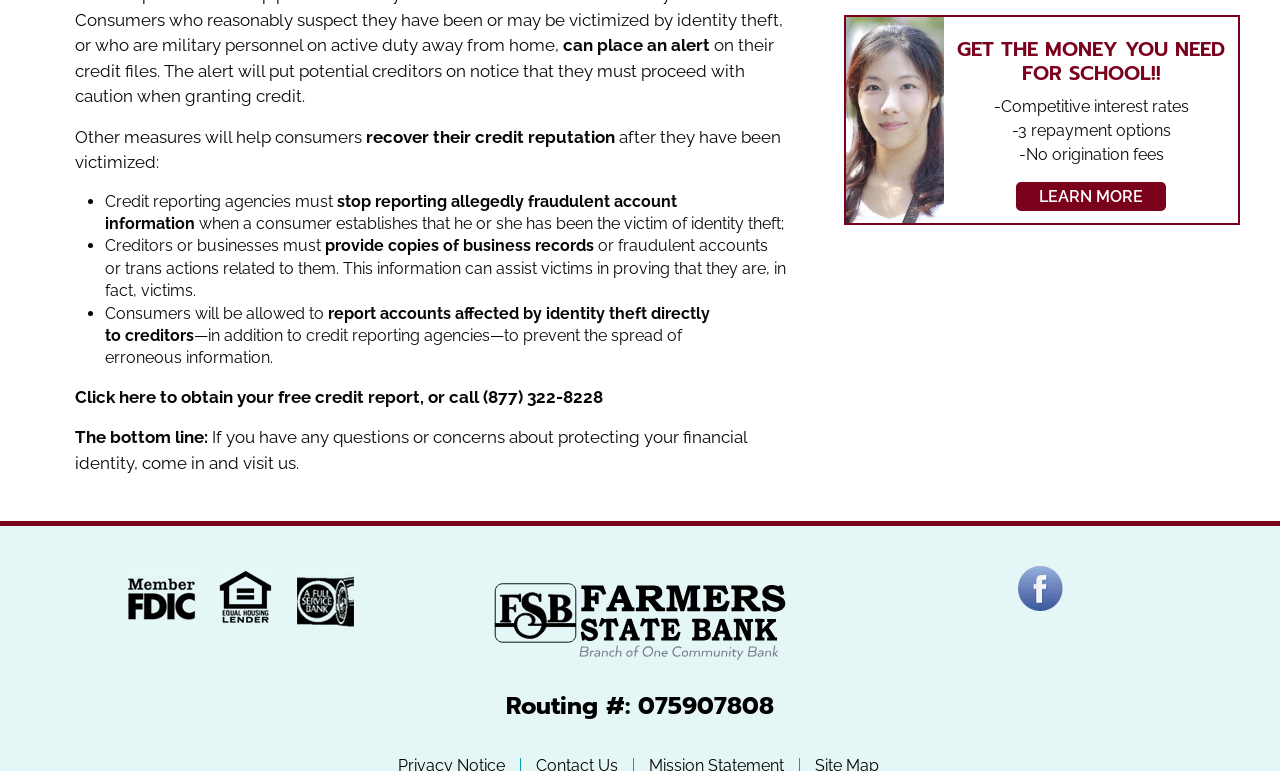Respond to the following question with a brief word or phrase:
What can consumers do to recover their credit reputation?

report accounts affected by identity theft